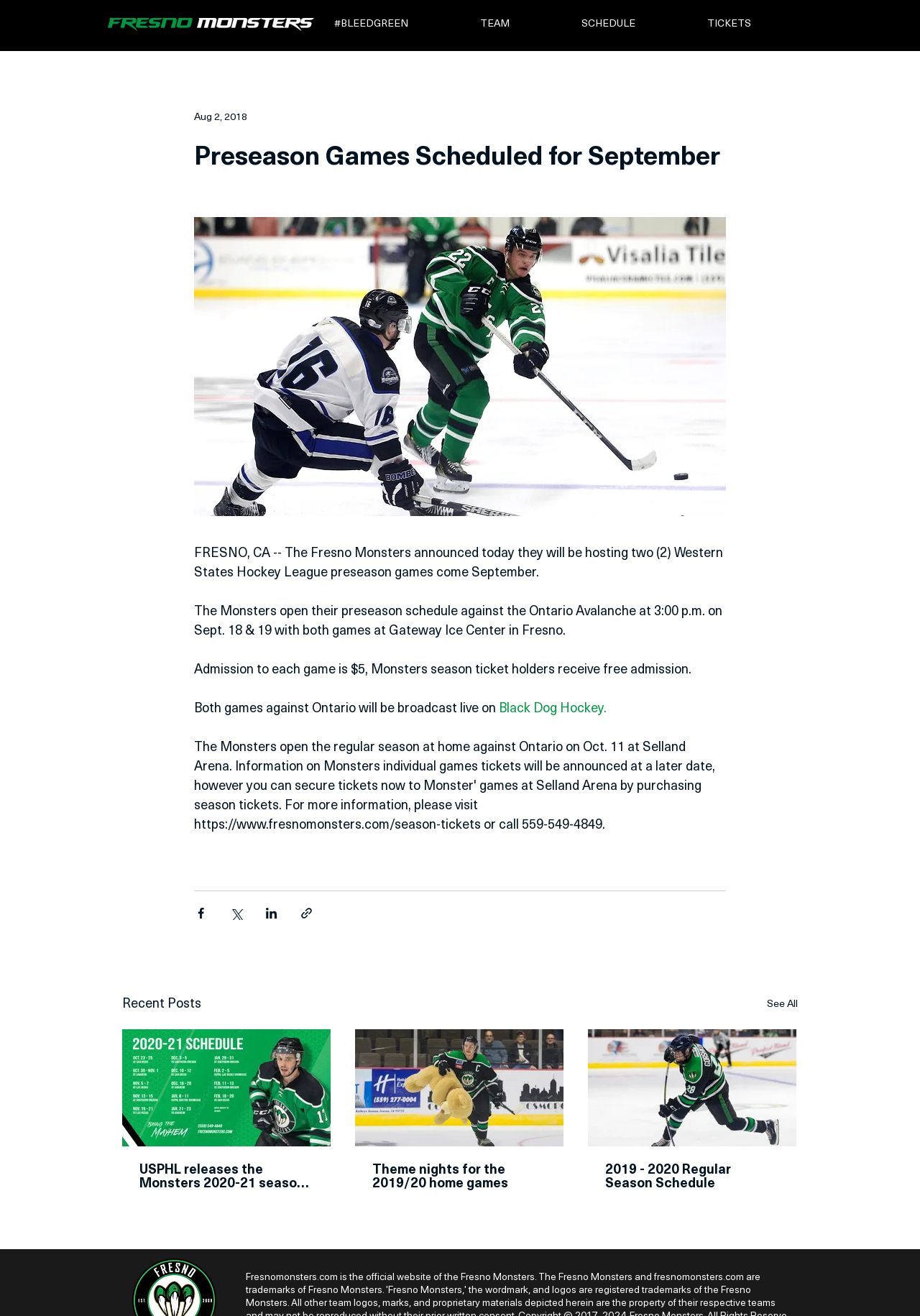What is the name of the hockey league?
Based on the screenshot, give a detailed explanation to answer the question.

The name of the hockey league can be found in the article text, which mentions 'Western States Hockey League preseason games'.